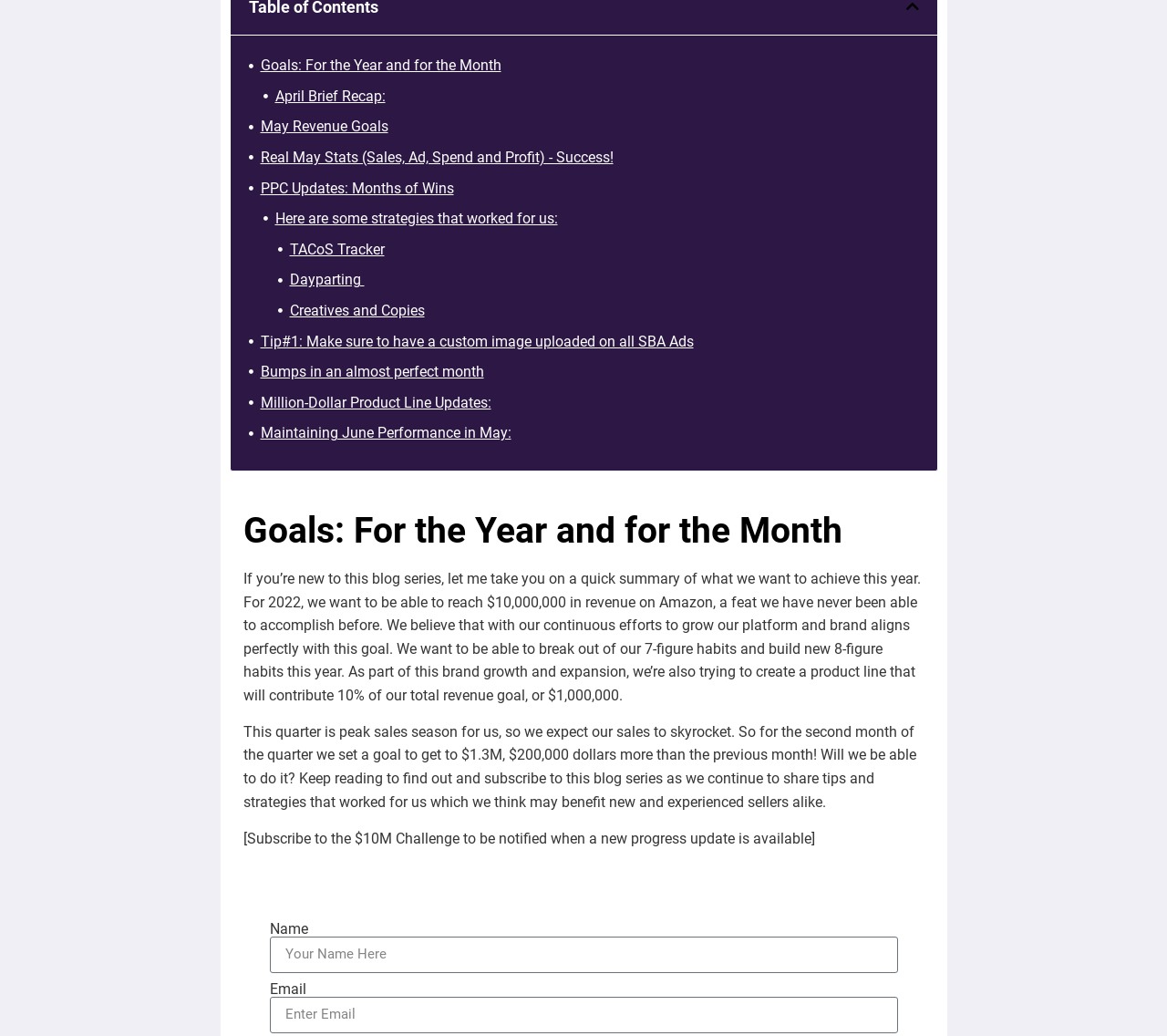What is the revenue goal for 2022?
Ensure your answer is thorough and detailed.

According to the webpage, the revenue goal for 2022 is mentioned in the text 'For 2022, we want to be able to reach $10,000,000 in revenue on Amazon, a feat we have never been able to accomplish before.'